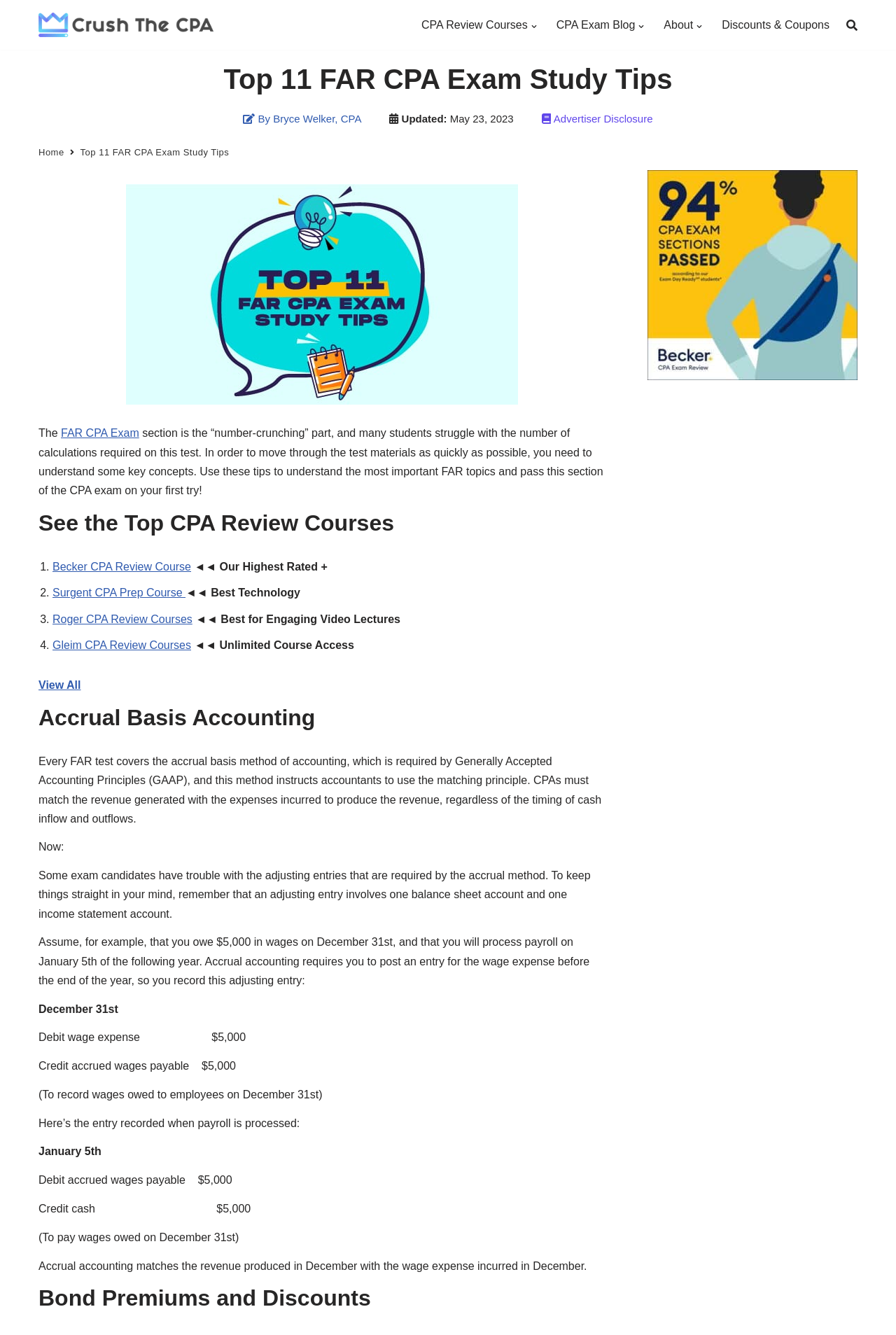Please identify the bounding box coordinates of the clickable region that I should interact with to perform the following instruction: "Click on 'View All'". The coordinates should be expressed as four float numbers between 0 and 1, i.e., [left, top, right, bottom].

[0.043, 0.509, 0.09, 0.518]